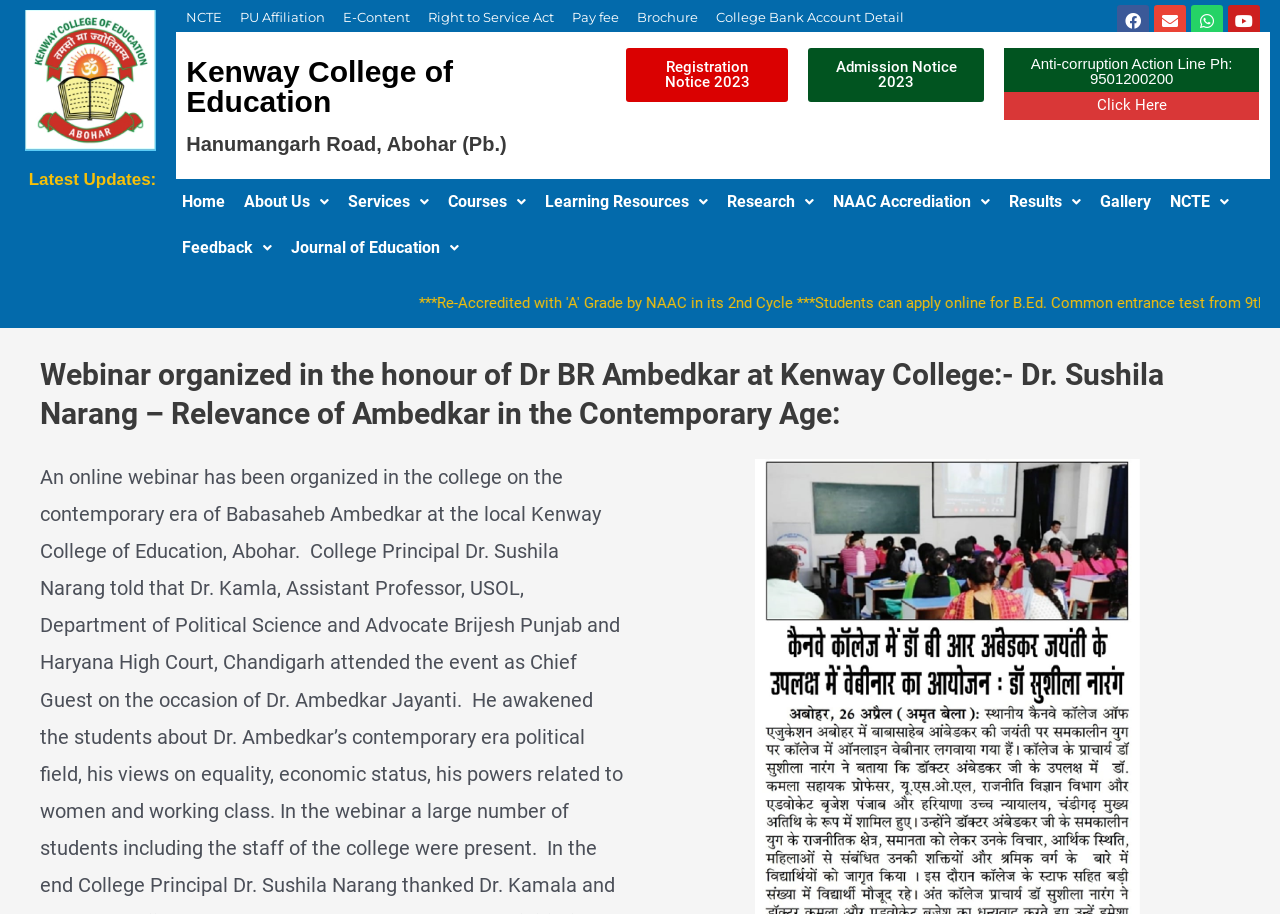Provide an in-depth description of the elements and layout of the webpage.

The webpage is about Kenway College of Education, with a focus on providing updates and information about the college. At the top, there is a link to the homepage, followed by a heading that reads "Latest Updates:". Below this heading, there are several links to important resources, including NCTE, PU Affiliation, E-Content, and more.

To the right of these links, there is a section with a heading that reads "Kenway College of Education" and provides the college's address. Below this, there are two buttons labeled "Registration Notice 2023" and "Admission Notice 2023".

Further down the page, there is a heading that reads "Anti-corruption Action Line Ph: 9501200200" with a link to the same. Next to this, there is a link labeled "Click Here". 

On the left side of the page, there is a navigation menu with links to various sections of the website, including "About Us", "Services", "Courses", "Learning Resources", "Research", "NAAC Accrediation", "Results", "Gallery", and more. Each of these links has a dropdown menu with additional options.

At the bottom of the page, there is a section with a heading that reads "Webinar organized in the honour of Dr BR Ambedkar at Kenway College:- Dr. Sushila Narang – Relevance of Ambedkar in the Contemporary Age:". This section appears to be a news article or announcement about a webinar event.

Throughout the page, there are also several social media links, including Facebook, Envelope, Whatsapp, and Youtube, located at the top right corner of the page.